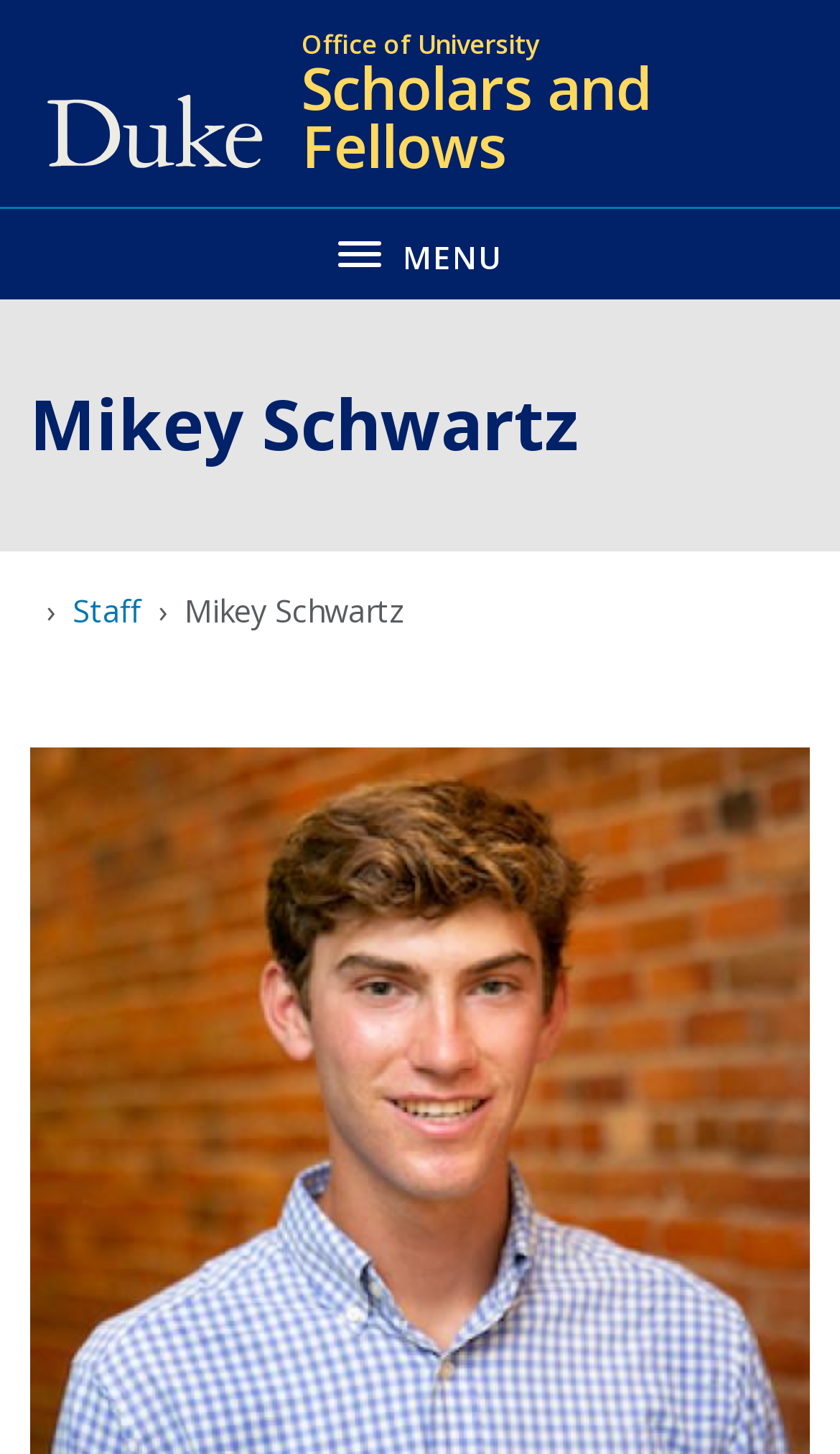What is the text on the button?
Using the image provided, answer with just one word or phrase.

MENU